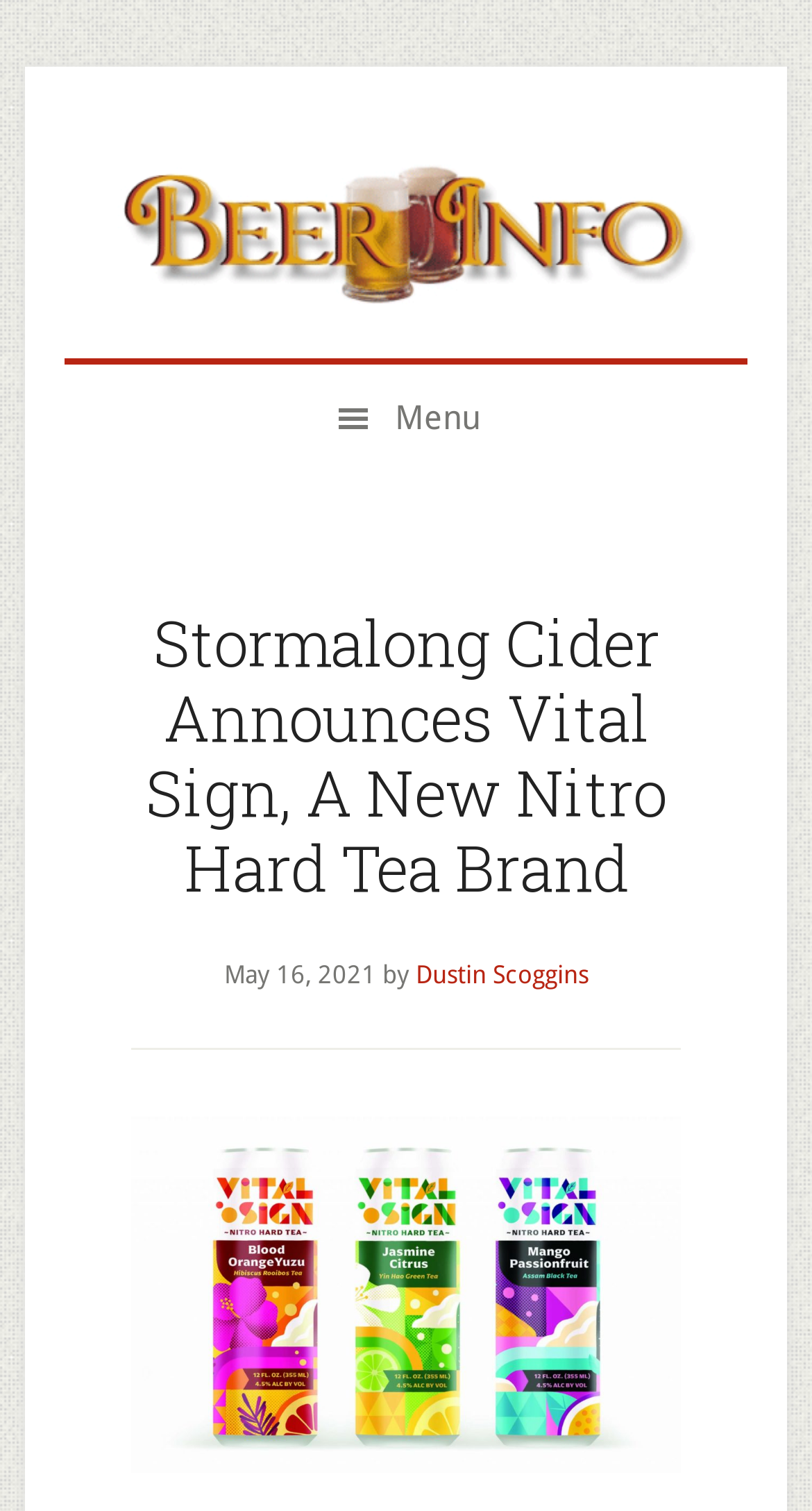Please determine the heading text of this webpage.

Stormalong Cider Announces Vital Sign, A New Nitro Hard Tea Brand